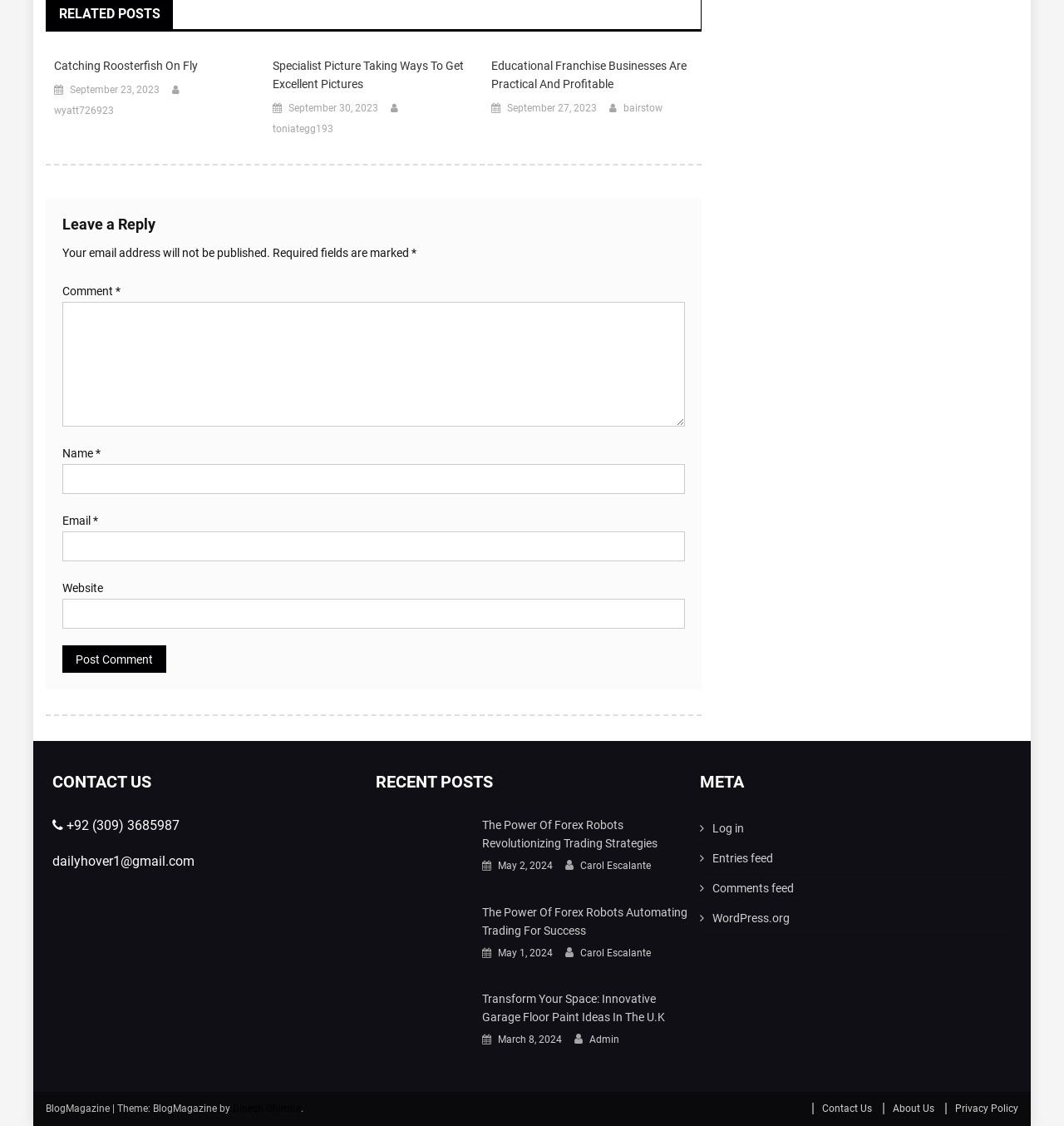Please specify the bounding box coordinates of the clickable region necessary for completing the following instruction: "Contact us". The coordinates must consist of four float numbers between 0 and 1, i.e., [left, top, right, bottom].

[0.049, 0.681, 0.342, 0.709]